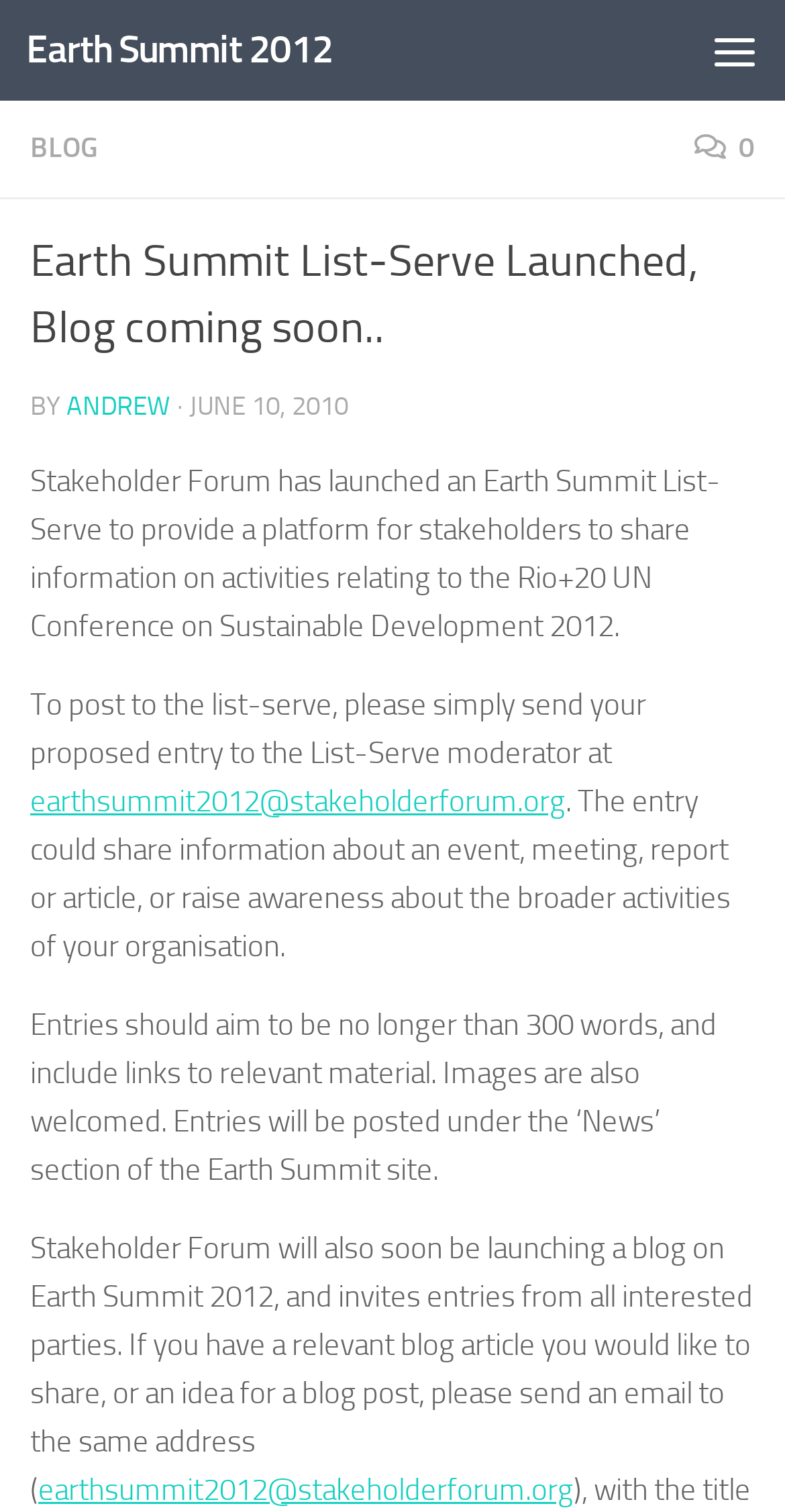Provide a brief response using a word or short phrase to this question:
Who is the author of the latest article?

ANDREW